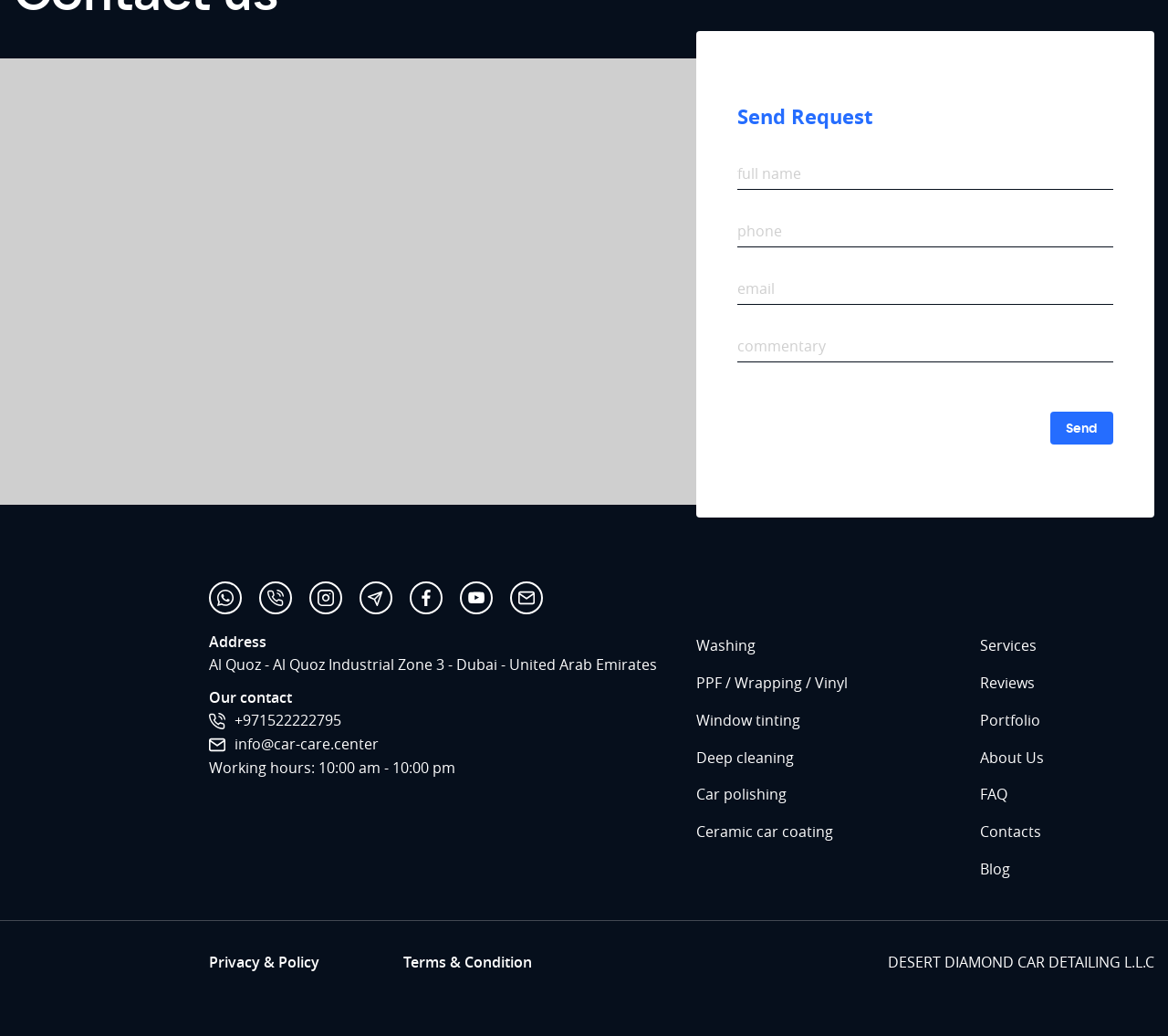Mark the bounding box of the element that matches the following description: "Deep cleaning".

[0.596, 0.713, 0.814, 0.749]